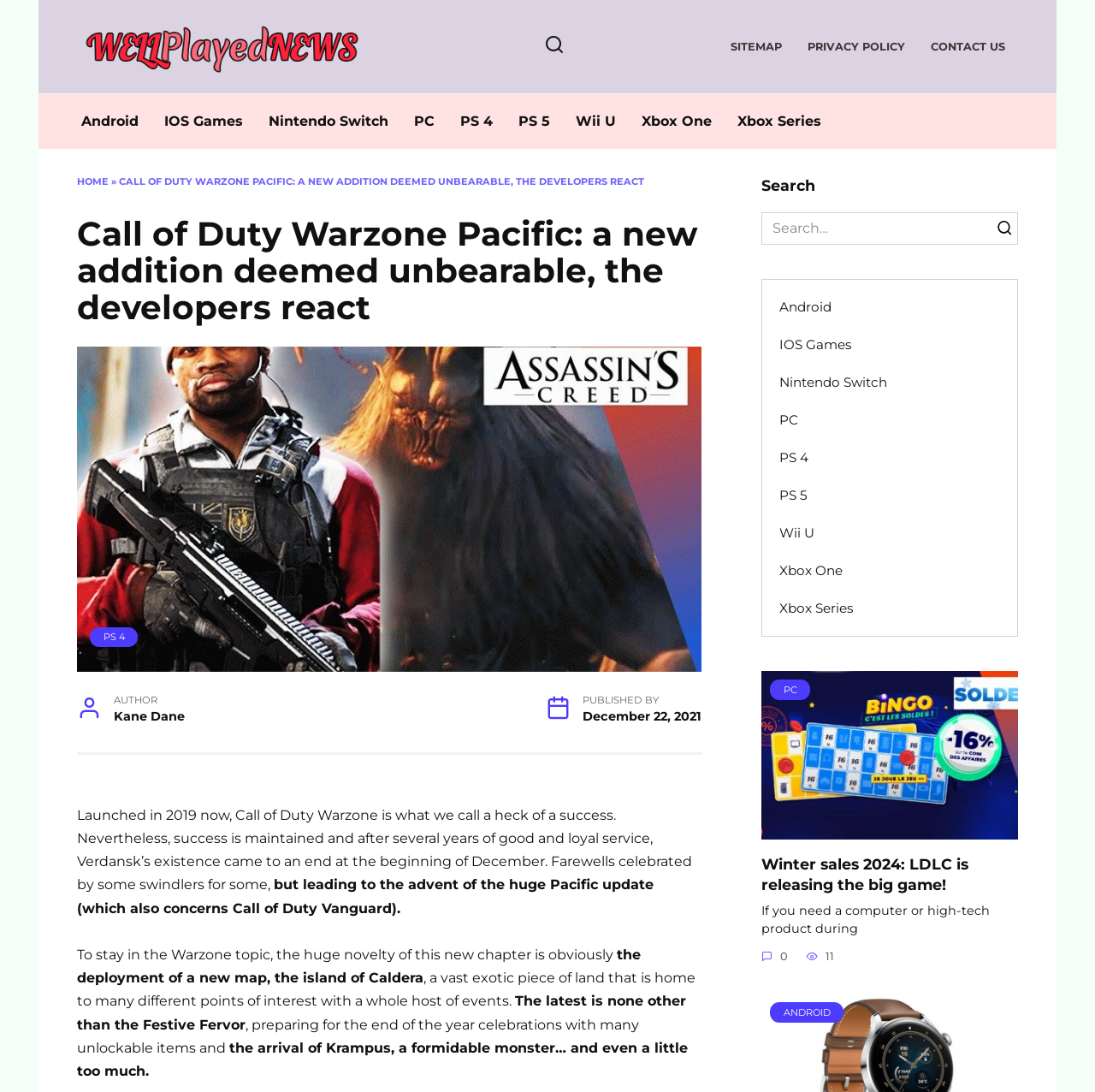Provide the bounding box coordinates of the HTML element described as: "alt="Well Played News"". The bounding box coordinates should be four float numbers between 0 and 1, i.e., [left, top, right, bottom].

[0.07, 0.053, 0.341, 0.068]